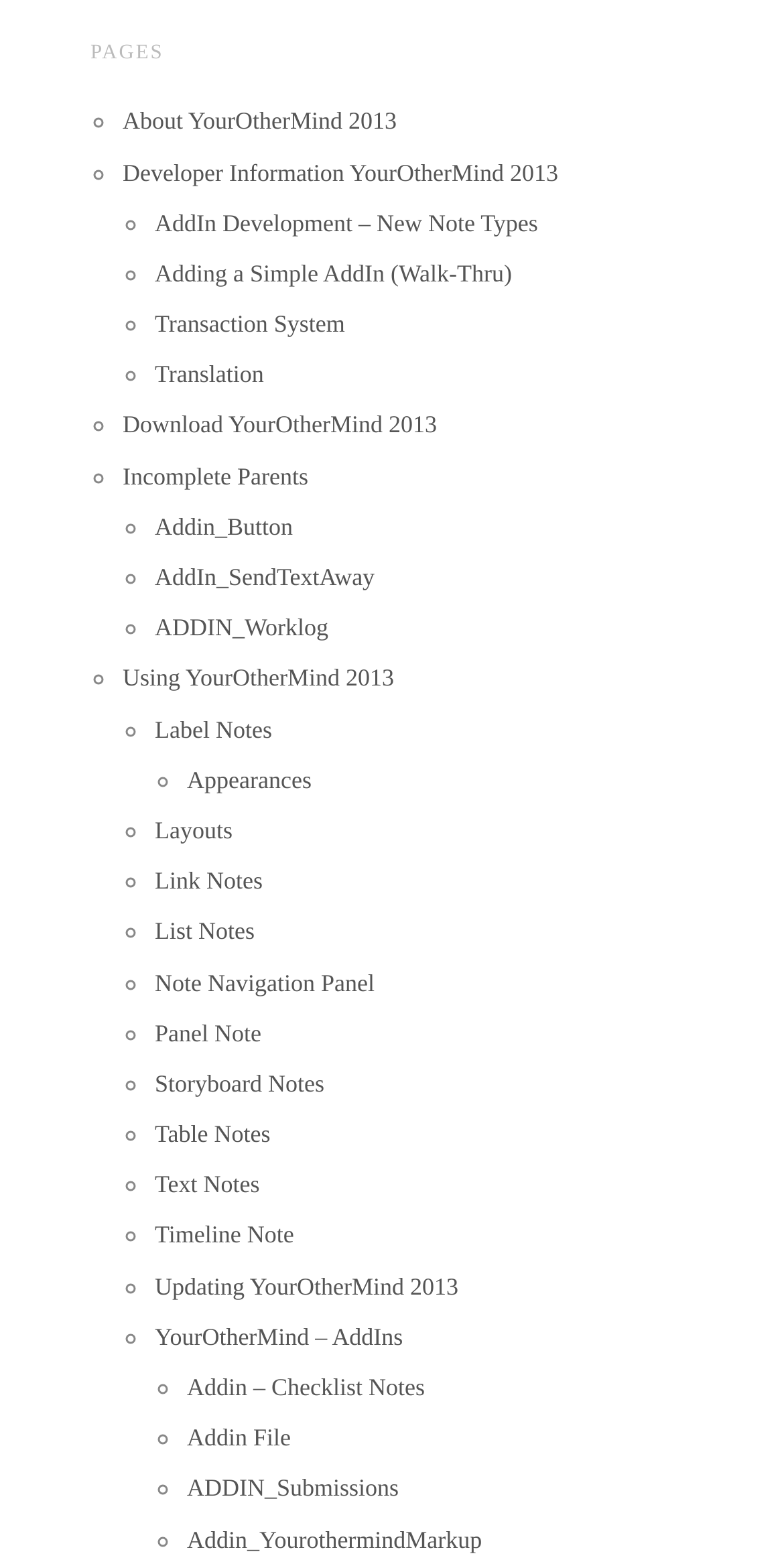Locate the bounding box coordinates of the element that should be clicked to execute the following instruction: "Learn about AddIn development".

[0.197, 0.133, 0.686, 0.151]